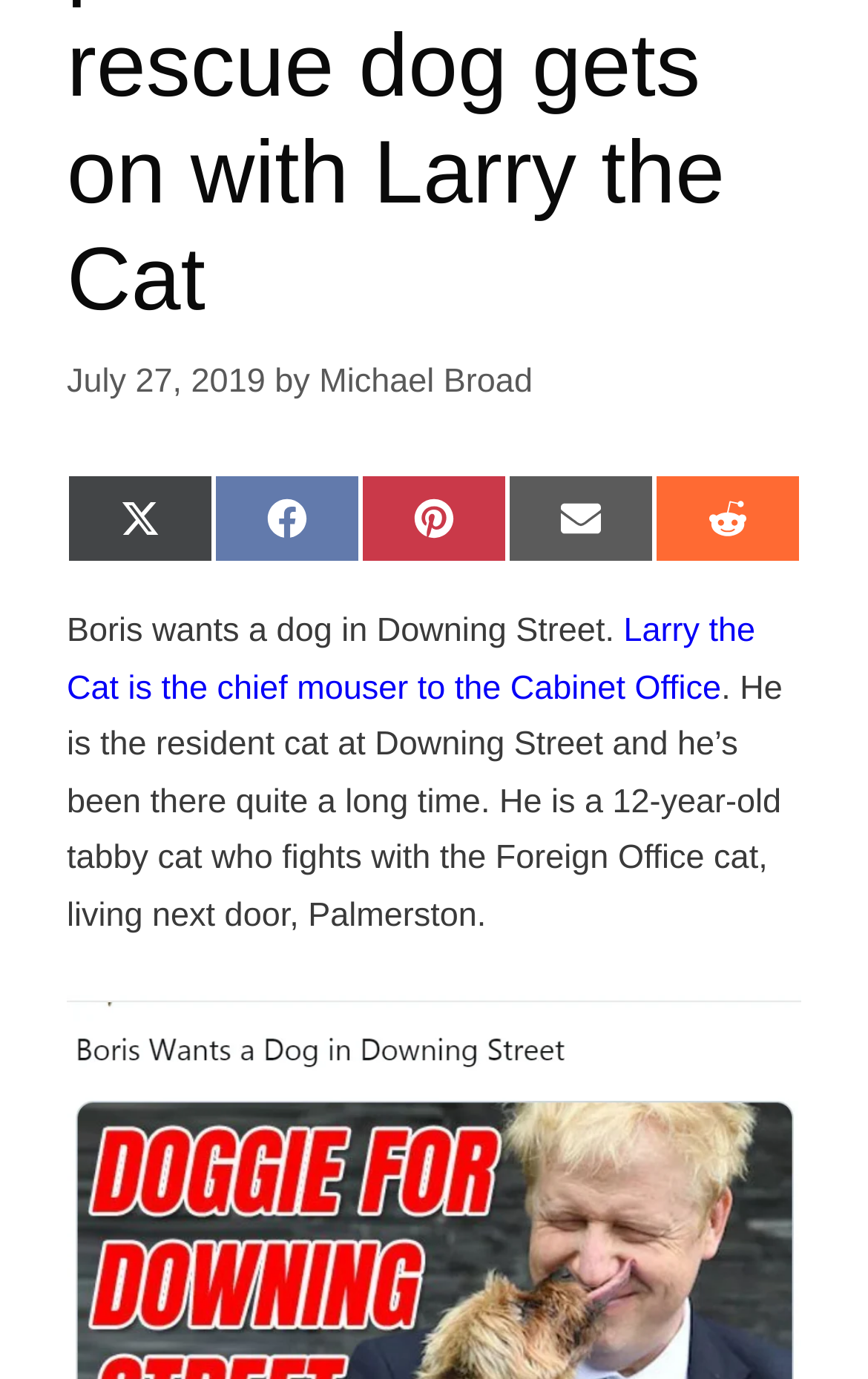Extract the bounding box coordinates of the UI element described by: "Michael Broad". The coordinates should include four float numbers ranging from 0 to 1, e.g., [left, top, right, bottom].

[0.368, 0.262, 0.614, 0.29]